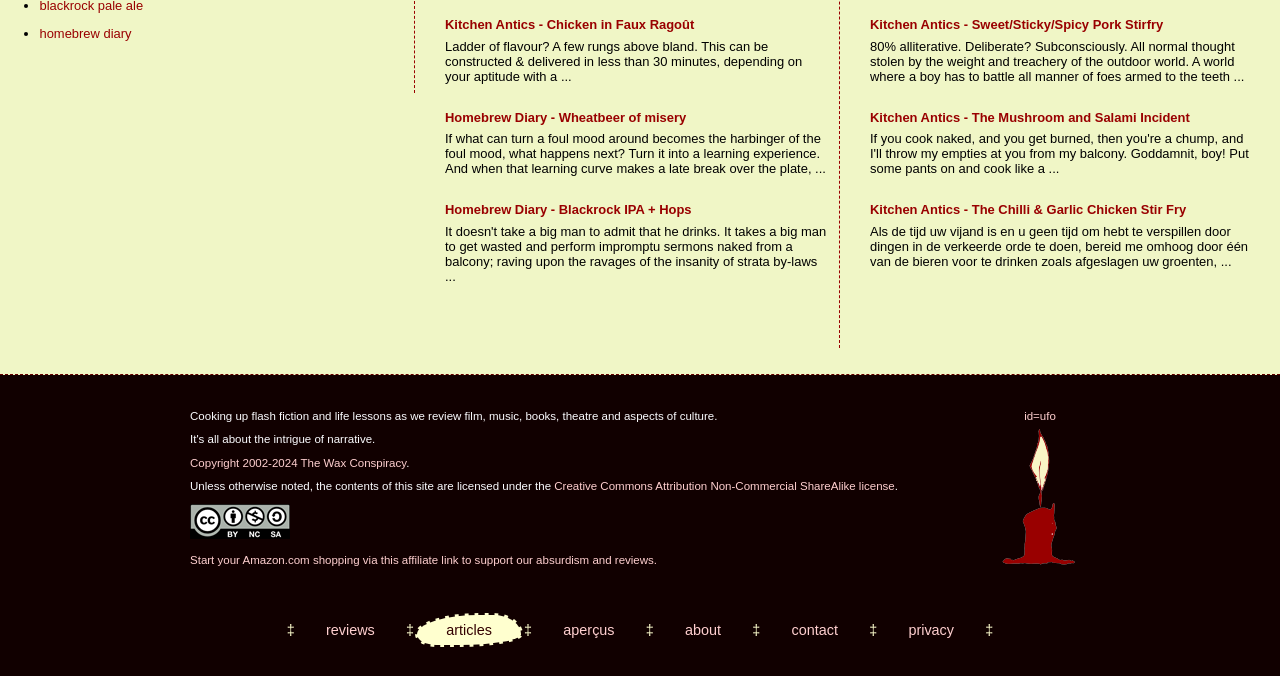Given the element description: "The Wax Conspiracy", predict the bounding box coordinates of this UI element. The coordinates must be four float numbers between 0 and 1, given as [left, top, right, bottom].

[0.235, 0.676, 0.317, 0.694]